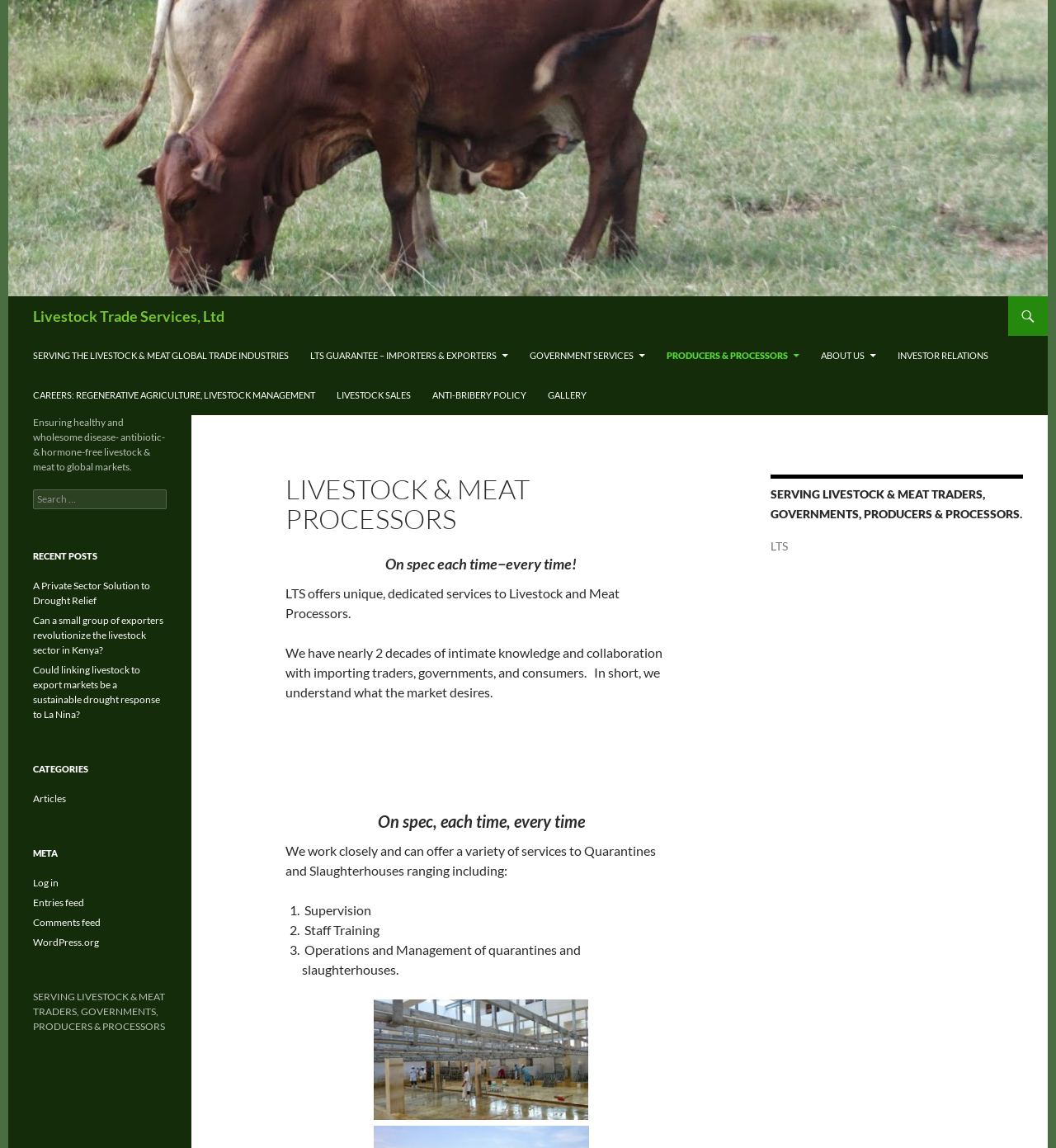Refer to the element description Careers: Regenerative Agriculture, Livestock Management and identify the corresponding bounding box in the screenshot. Format the coordinates as (top-left x, top-left y, bottom-right x, bottom-right y) with values in the range of 0 to 1.

[0.022, 0.327, 0.308, 0.362]